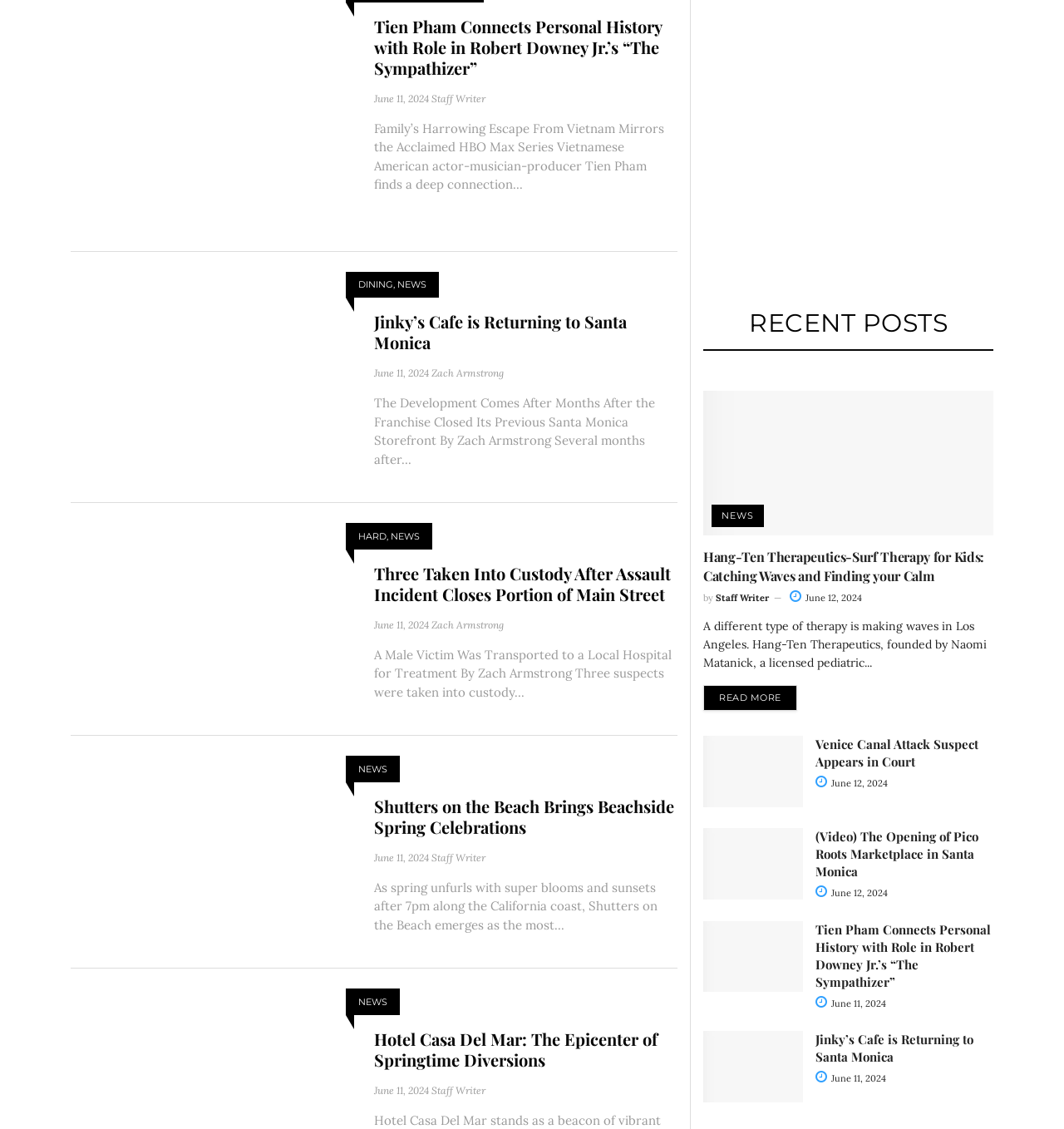Refer to the image and provide an in-depth answer to the question: 
Who is the author of the article 'Hang-Ten Therapeutics-Surf Therapy for Kids: Catching Waves and Finding your Calm'?

I found the author by looking at the link element with the text 'Staff Writer' which is located near the heading element with the text 'Hang-Ten Therapeutics-Surf Therapy for Kids: Catching Waves and Finding your Calm'.